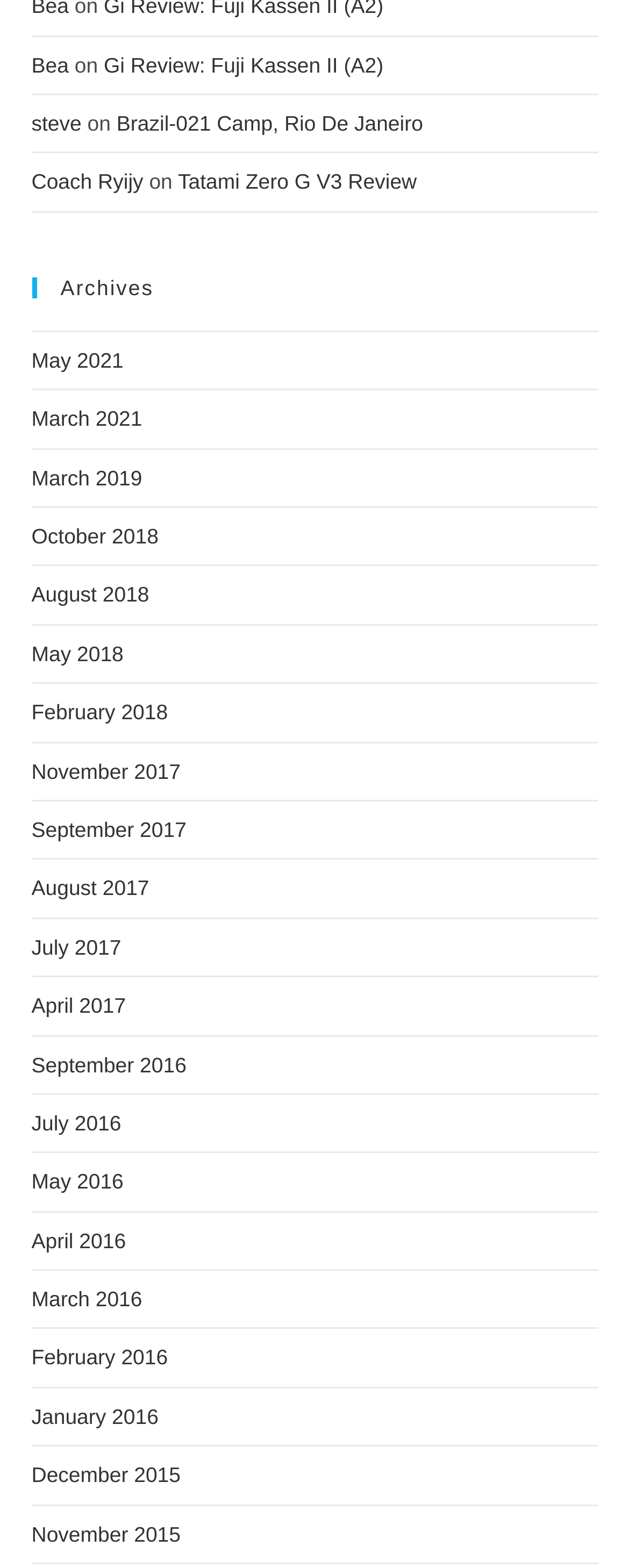Bounding box coordinates are to be given in the format (top-left x, top-left y, bottom-right x, bottom-right y). All values must be floating point numbers between 0 and 1. Provide the bounding box coordinate for the UI element described as: steve

[0.05, 0.071, 0.13, 0.086]